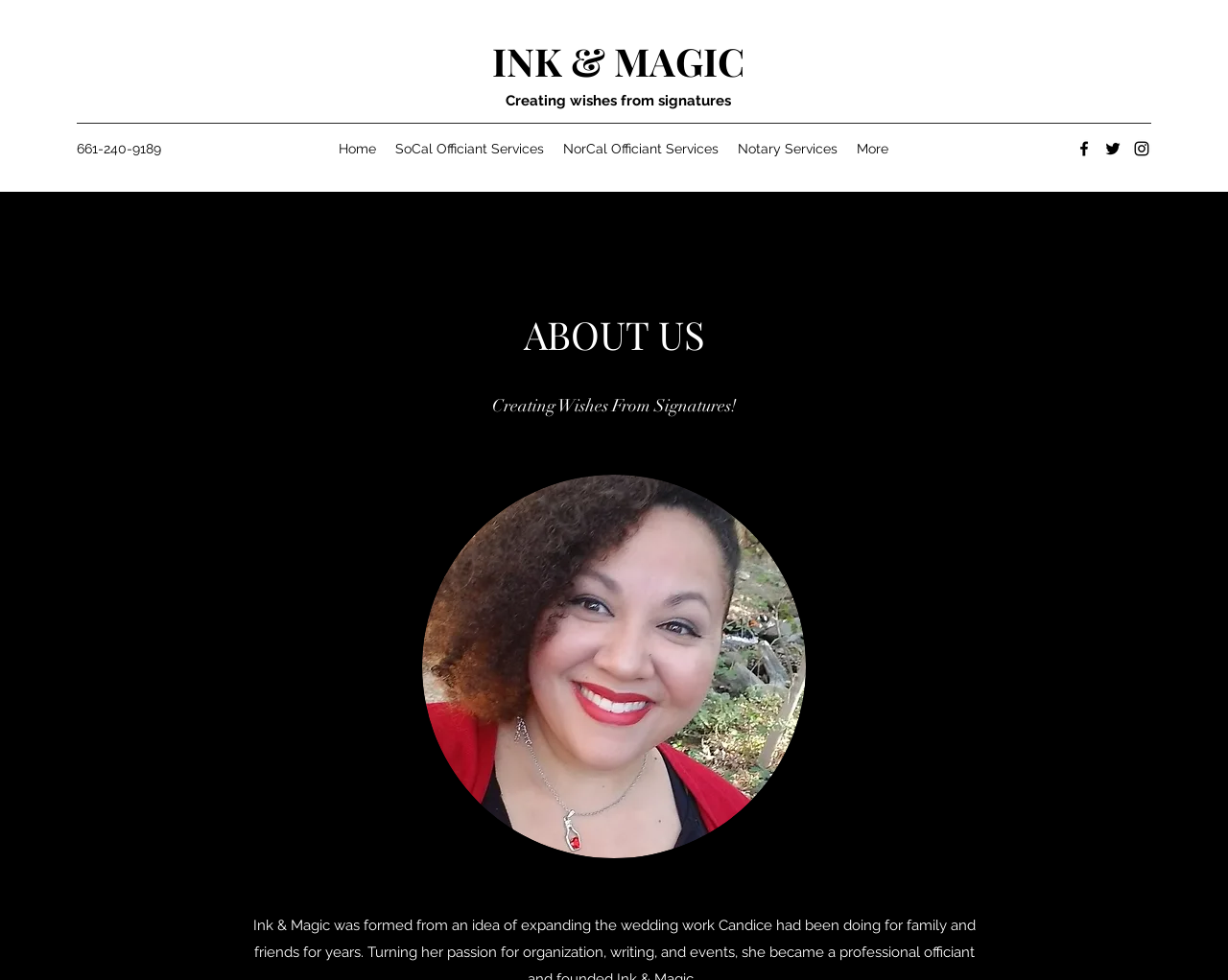Detail the features and information presented on the webpage.

The webpage is about Ink & Magic's owner, Candice. At the top, there is a link to the website's homepage, "INK & MAGIC", followed by a tagline "Creating wishes from signatures". The phone number "661-240-9189" is displayed on the top-left corner. 

Below the tagline, there is a navigation menu labeled "Site" that contains five links: "Home", "SoCal Officiant Services", "NorCal Officiant Services", "Notary Services", and "More". These links are aligned horizontally and take up most of the width of the page.

On the top-right corner, there is a social bar with links to Facebook, Twitter, and Instagram, each accompanied by its respective icon.

The main content of the page starts with a heading "ABOUT US" in the middle of the page. Below the heading, there is a brief introduction "Creating Wishes From Signatures!" in a larger font size. 

A large image of Ink & Magic's owner, Candice, takes up most of the bottom half of the page.